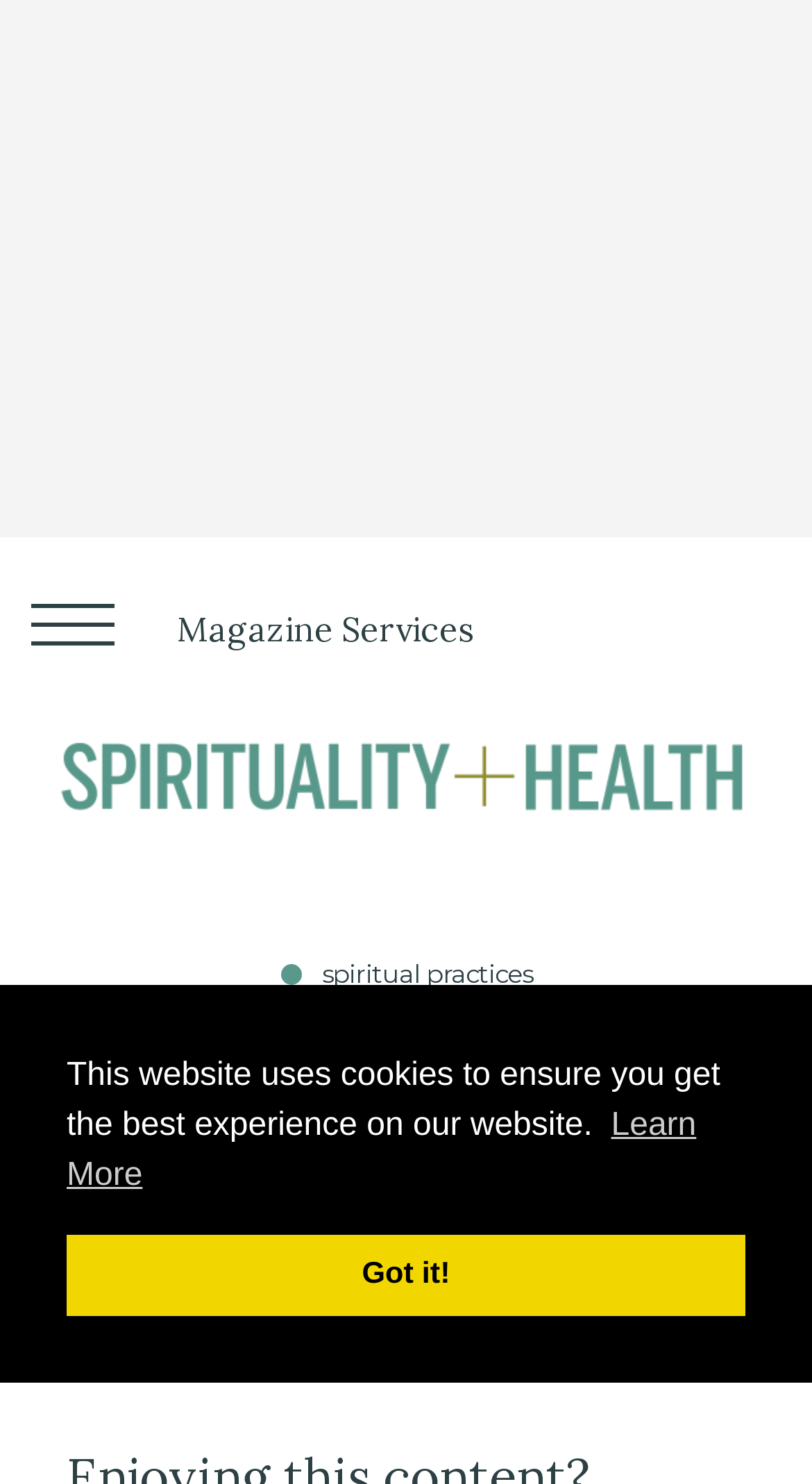Who is the author of the article?
Please respond to the question with a detailed and thorough explanation.

I found the answer by looking at the link element with the text 'Kathryn Drury Wagner' which is located below the heading 'Interview With Brian McLaren', indicating that it is the author of the article.